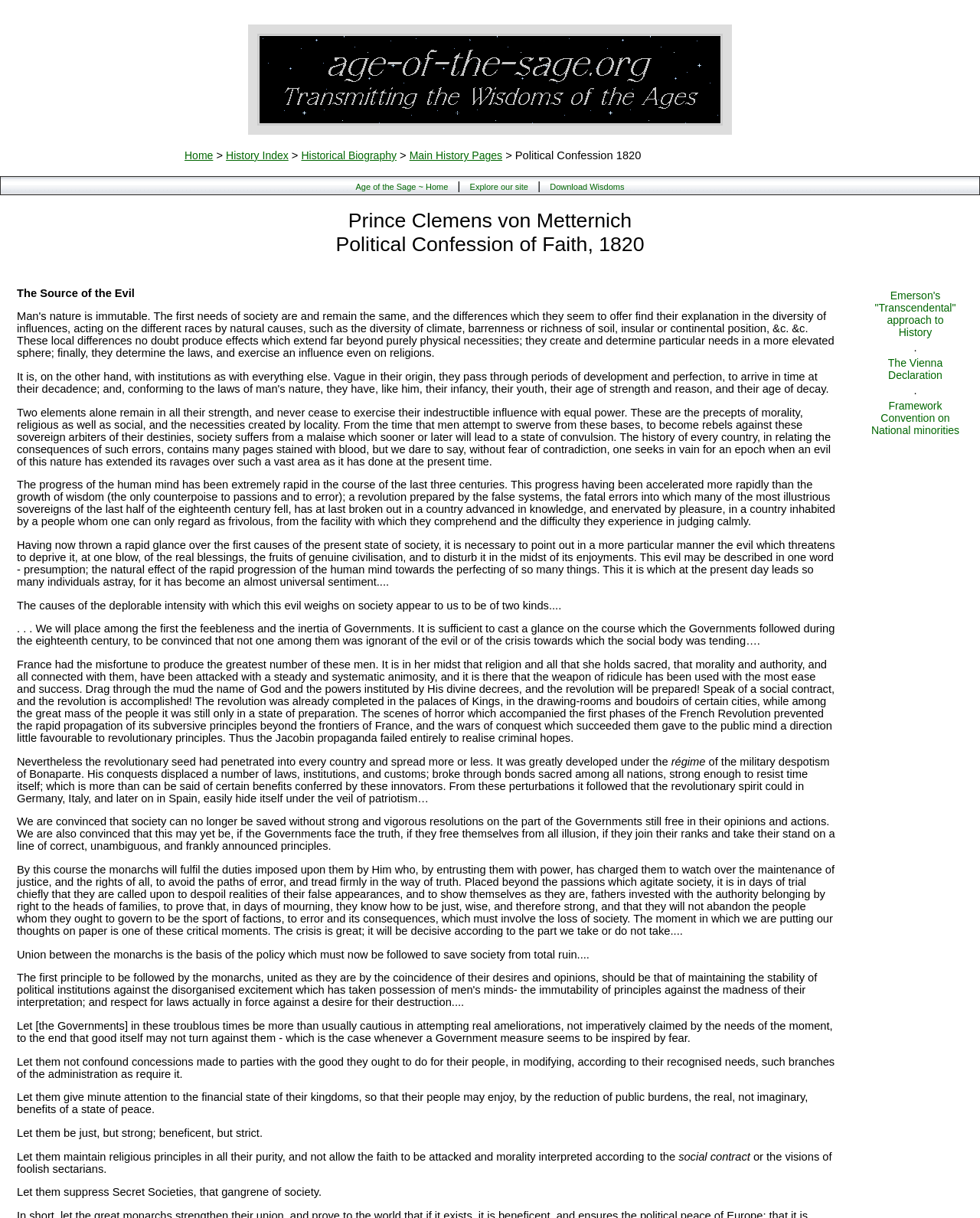Can you show the bounding box coordinates of the region to click on to complete the task described in the instruction: "Explore the link to Historical Biography"?

[0.307, 0.123, 0.405, 0.133]